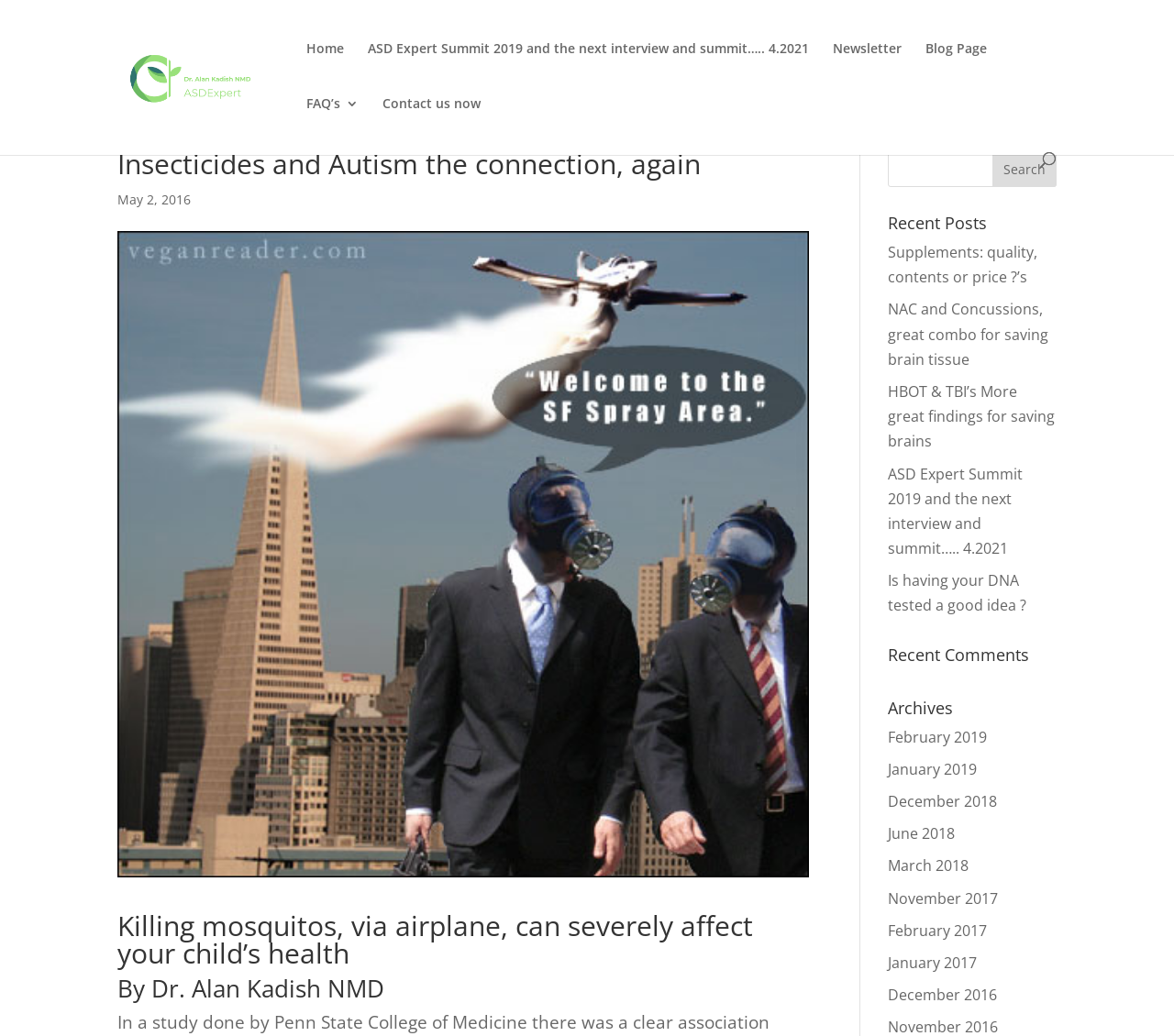Provide a thorough description of the webpage's content and layout.

The webpage appears to be a blog post titled "Insecticides and Autism the connection, again" on a website called "My Blog". At the top left, there is a logo image of "My Blog" accompanied by a link to the blog's homepage. To the right of the logo, there are several navigation links, including "Home", "ASD Expert Summit 2019 and the next interview and summit….. 4.2021", "Newsletter", "Blog Page", "FAQ’s 3", and "Contact us now".

Below the navigation links, there is a search bar that spans most of the width of the page. Above the search bar, there is a heading that displays the title of the blog post. Below the title, there is a static text element that displays the date "May 2, 2016". 

To the right of the date, there is a large image of an insecticide spray meme. Below the image, there are two headings, one that reads "Killing mosquitos, via airplane, can severely affect your child’s health" and another that reads "By Dr. Alan Kadish NMD".

On the right side of the page, there is a sidebar that contains several sections. At the top of the sidebar, there is a search bar with a search button. Below the search bar, there is a heading that reads "Recent Posts", followed by a list of links to recent blog posts, including "Supplements: quality, contents or price?”, "NAC and Concussions, great combo for saving brain tissue", and several others.

Below the recent posts section, there is a heading that reads "Recent Comments", followed by another heading that reads "Archives". The archives section contains a list of links to blog posts organized by month, including "February 2019", "January 2019", and several others.